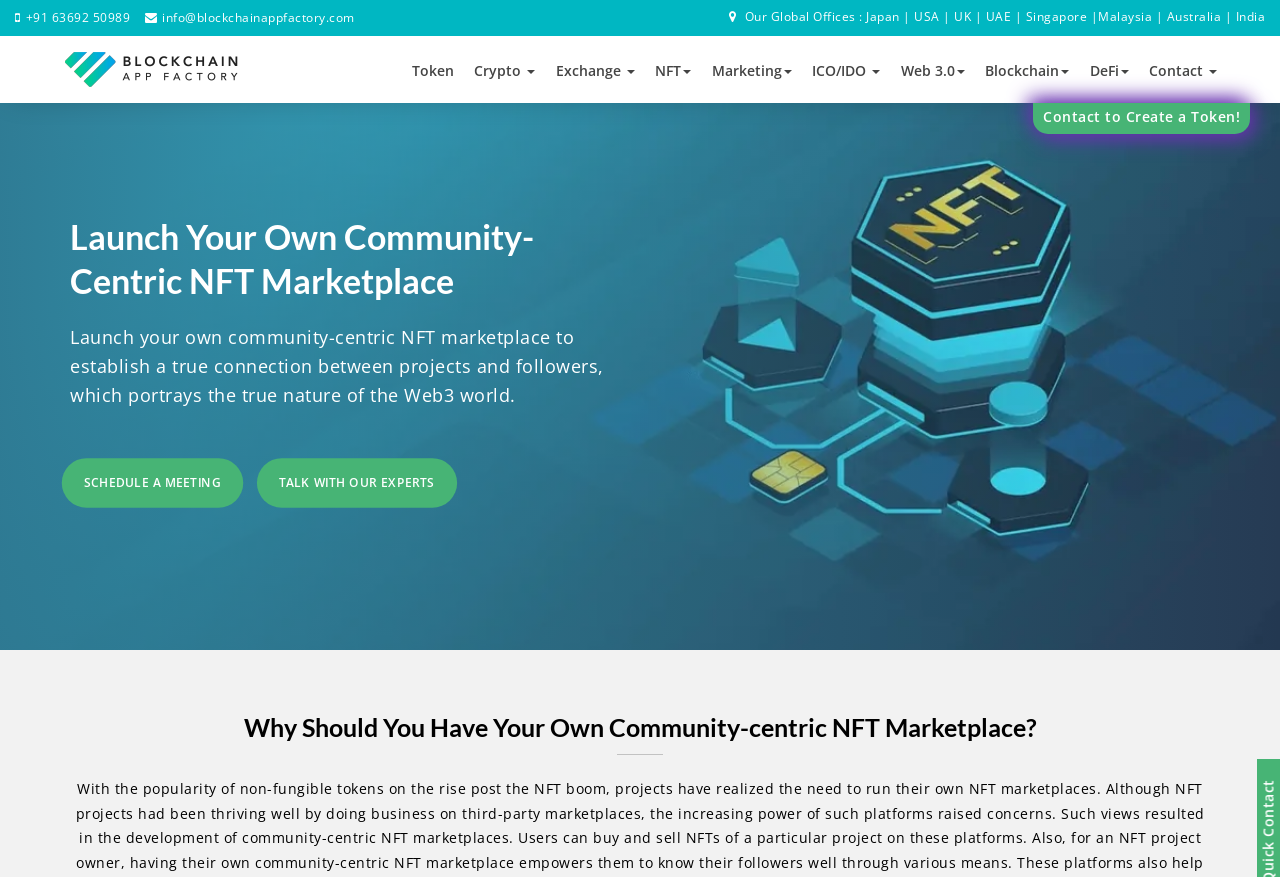Provide the bounding box coordinates of the section that needs to be clicked to accomplish the following instruction: "Visit the blockchain development company page."

[0.043, 0.04, 0.197, 0.117]